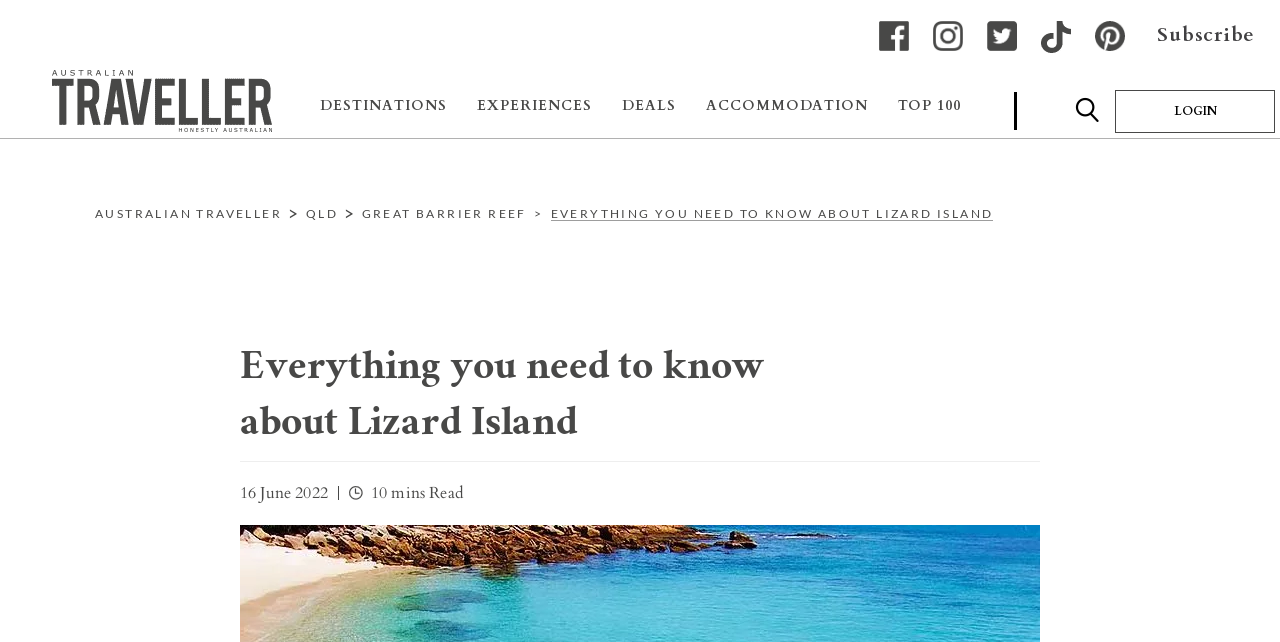Using the provided description: "Australian Traveller", find the bounding box coordinates of the corresponding UI element. The output should be four float numbers between 0 and 1, in the format [left, top, right, bottom].

[0.074, 0.321, 0.22, 0.344]